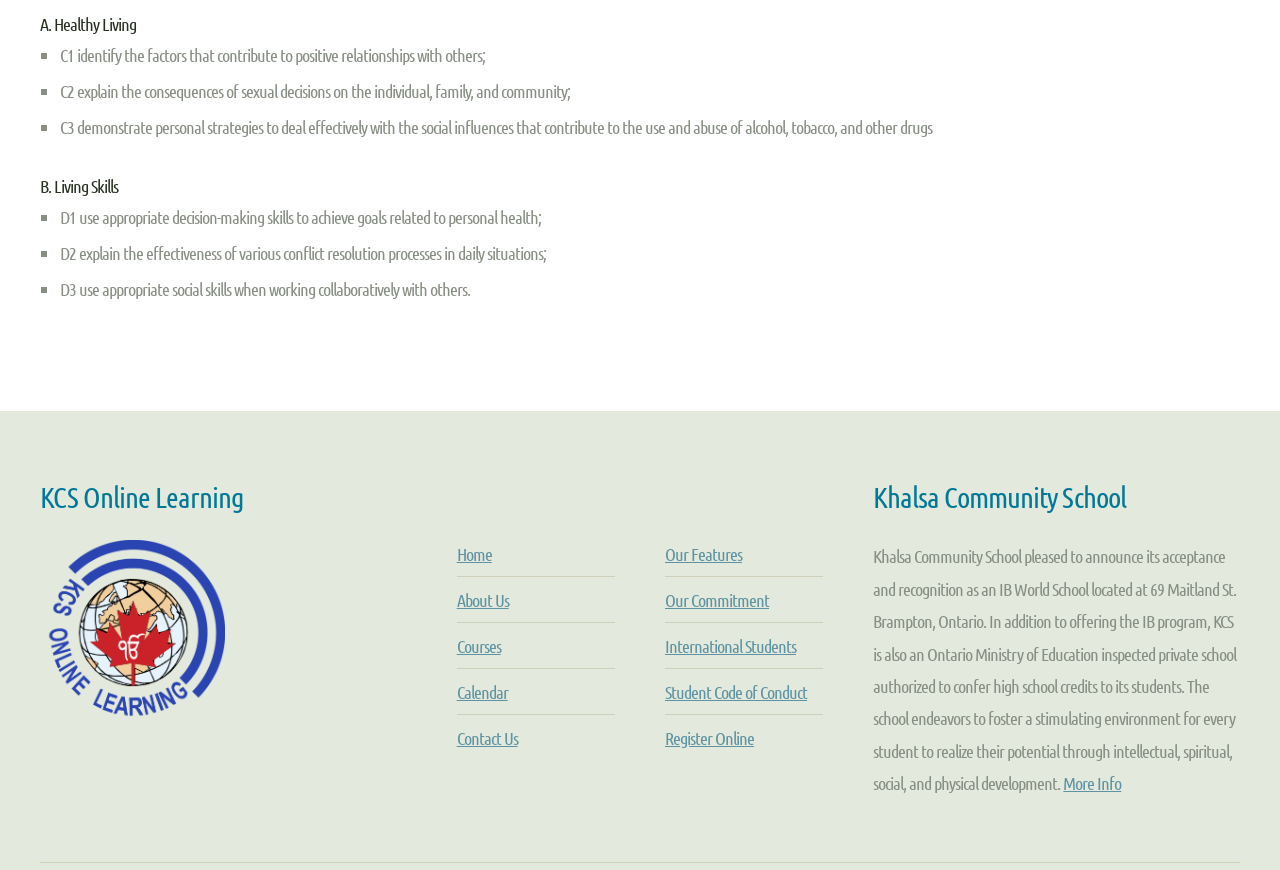Find the bounding box coordinates for the HTML element described in this sentence: "Student Code of Conduct". Provide the coordinates as four float numbers between 0 and 1, in the format [left, top, right, bottom].

[0.52, 0.783, 0.63, 0.808]